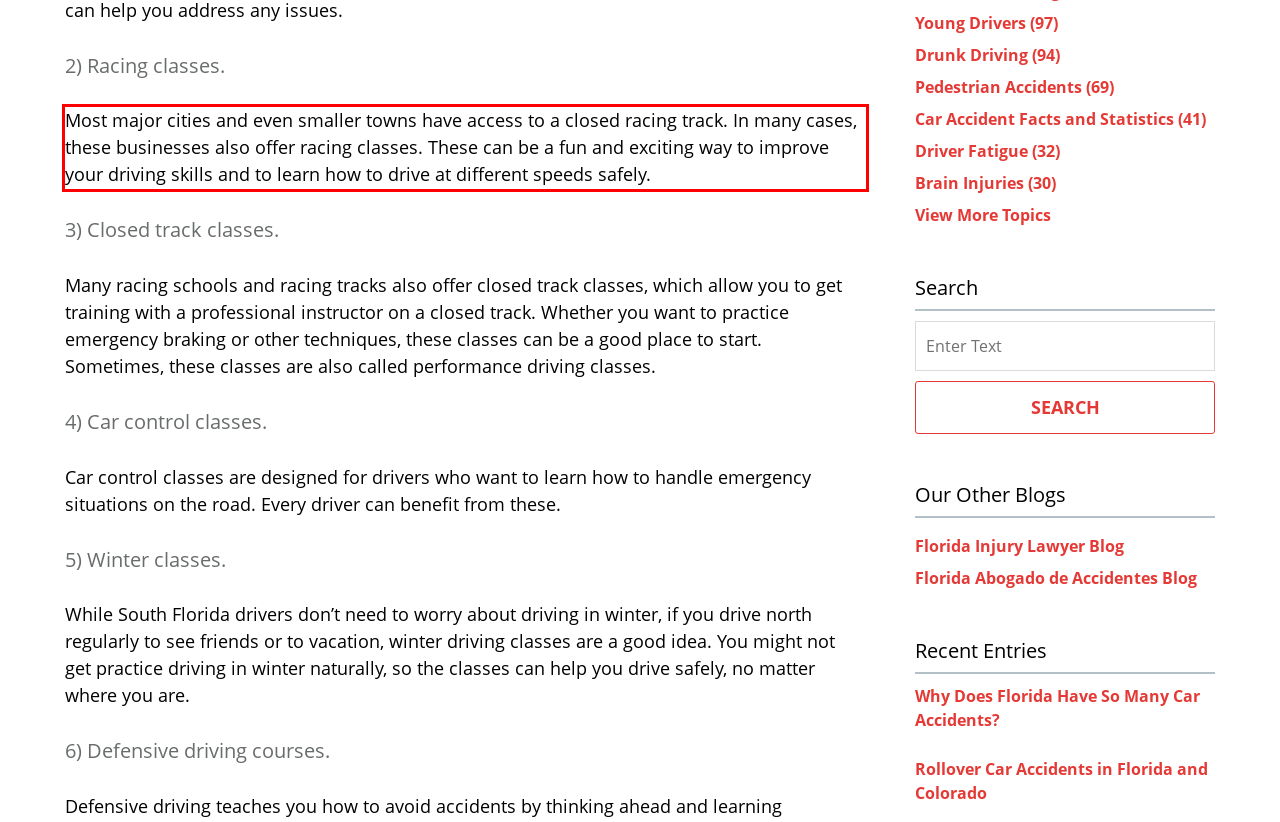From the given screenshot of a webpage, identify the red bounding box and extract the text content within it.

Most major cities and even smaller towns have access to a closed racing track. In many cases, these businesses also offer racing classes. These can be a fun and exciting way to improve your driving skills and to learn how to drive at different speeds safely.